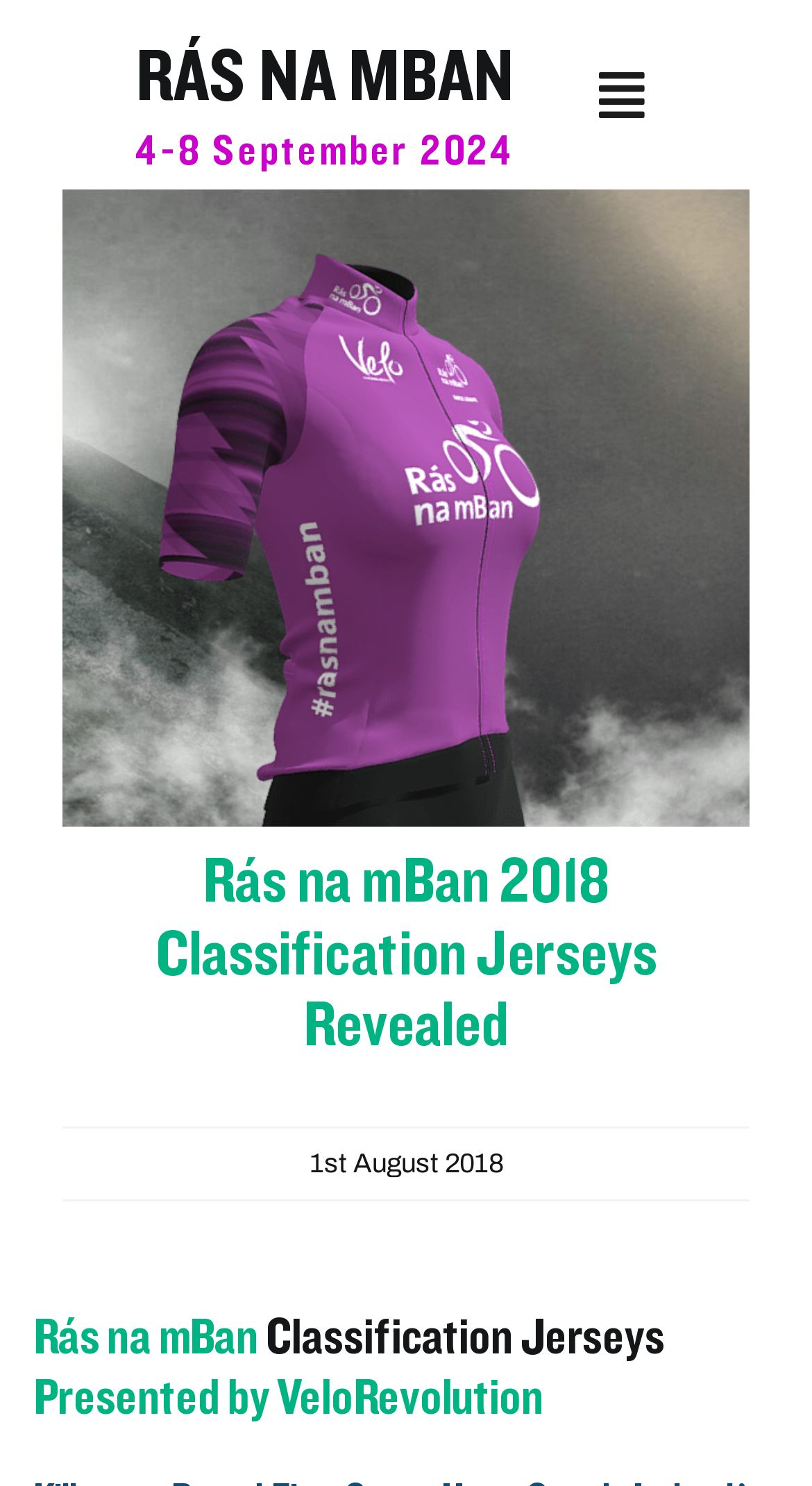Bounding box coordinates must be specified in the format (top-left x, top-left y, bottom-right x, bottom-right y). All values should be floating point numbers between 0 and 1. What are the bounding box coordinates of the UI element described as: 2023 Results

[0.0, 0.283, 1.0, 0.36]